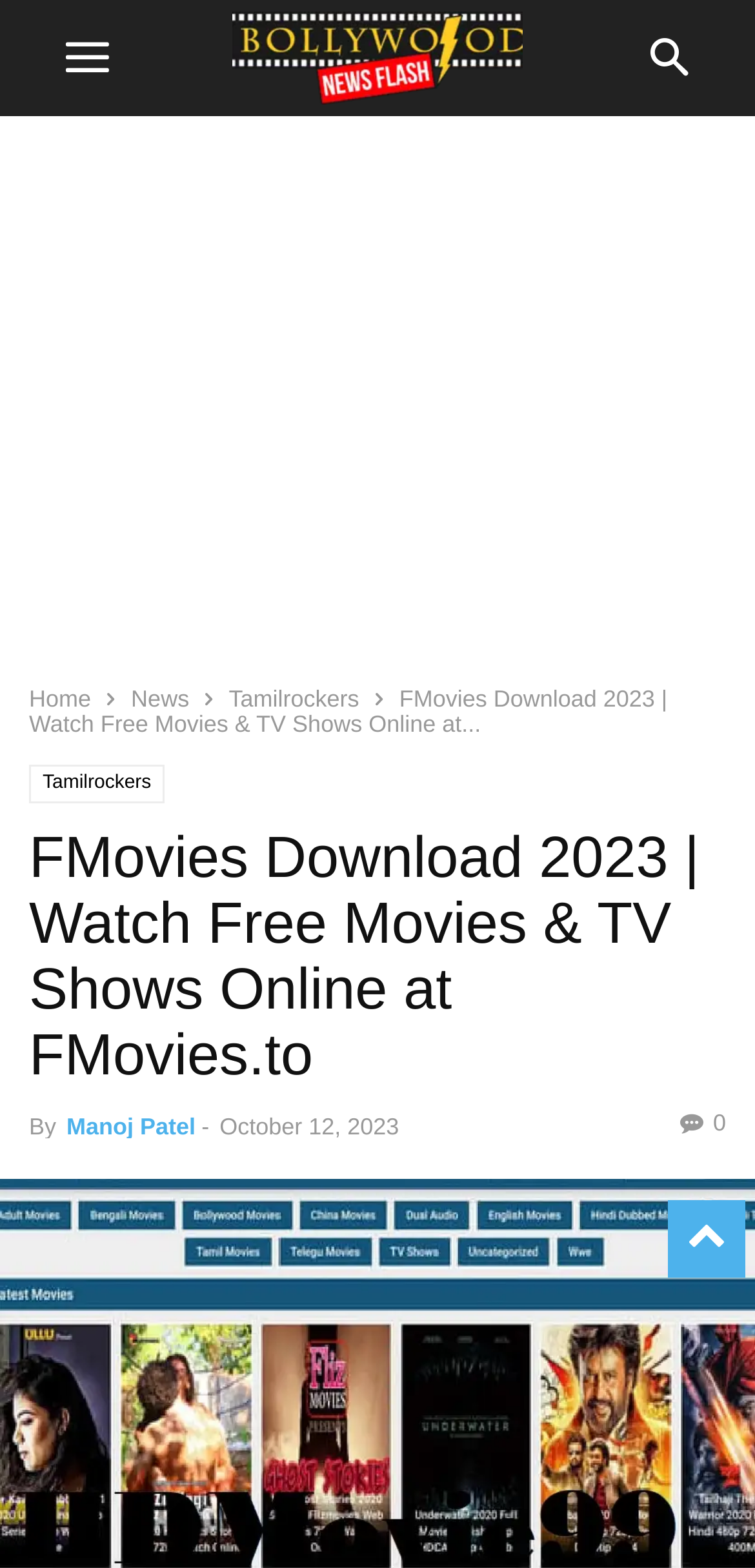Who is the author of the latest article?
Based on the visual information, provide a detailed and comprehensive answer.

The author of the latest article can be found by looking at the 'HeaderAsNonLandmark' element, which contains the text 'By' followed by the author's name, 'Manoj Patel'. This suggests that Manoj Patel is the author of the latest article.